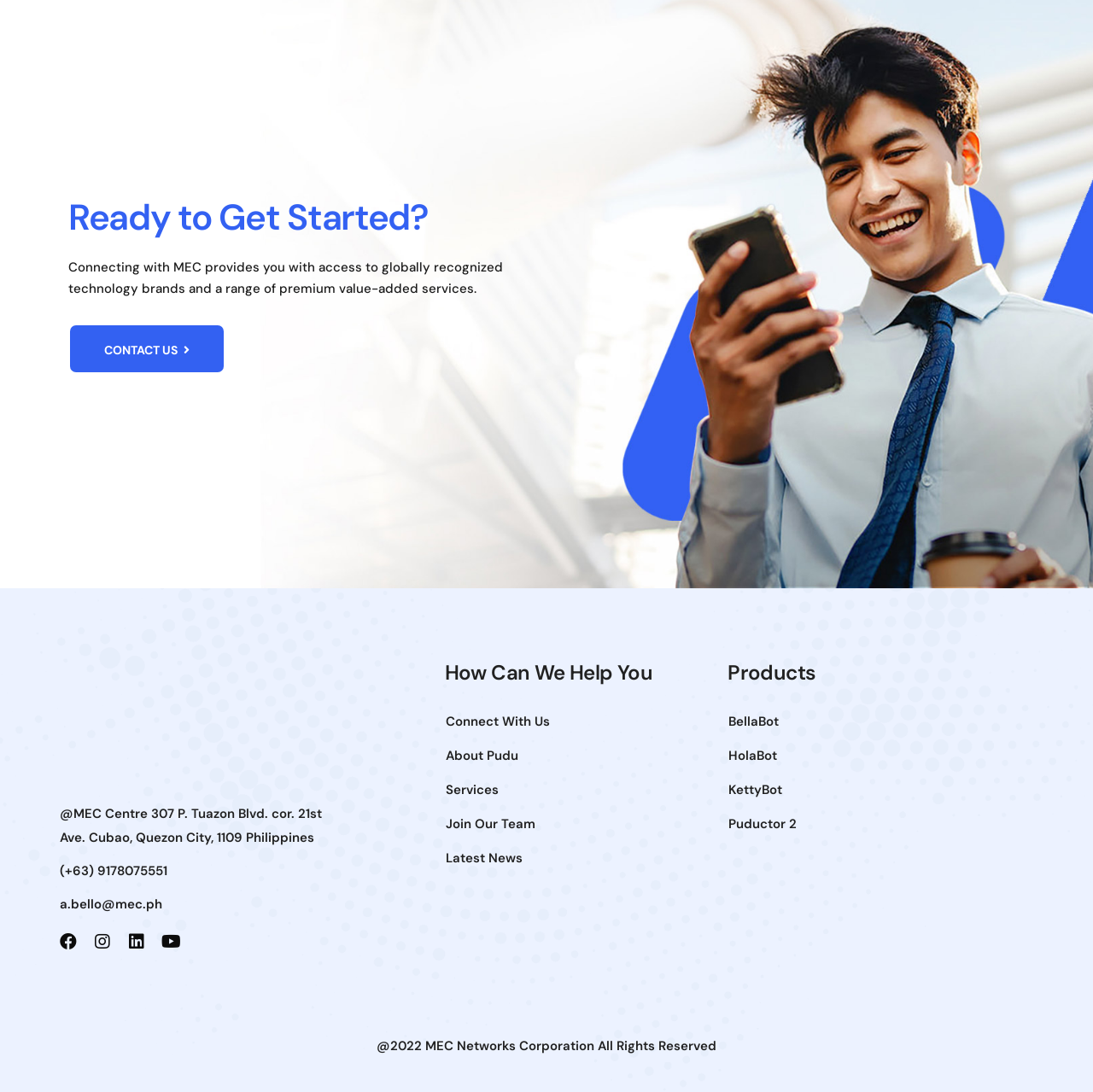Please specify the bounding box coordinates of the clickable region to carry out the following instruction: "Read about 'BellaBot'". The coordinates should be four float numbers between 0 and 1, in the format [left, top, right, bottom].

[0.666, 0.65, 0.937, 0.672]